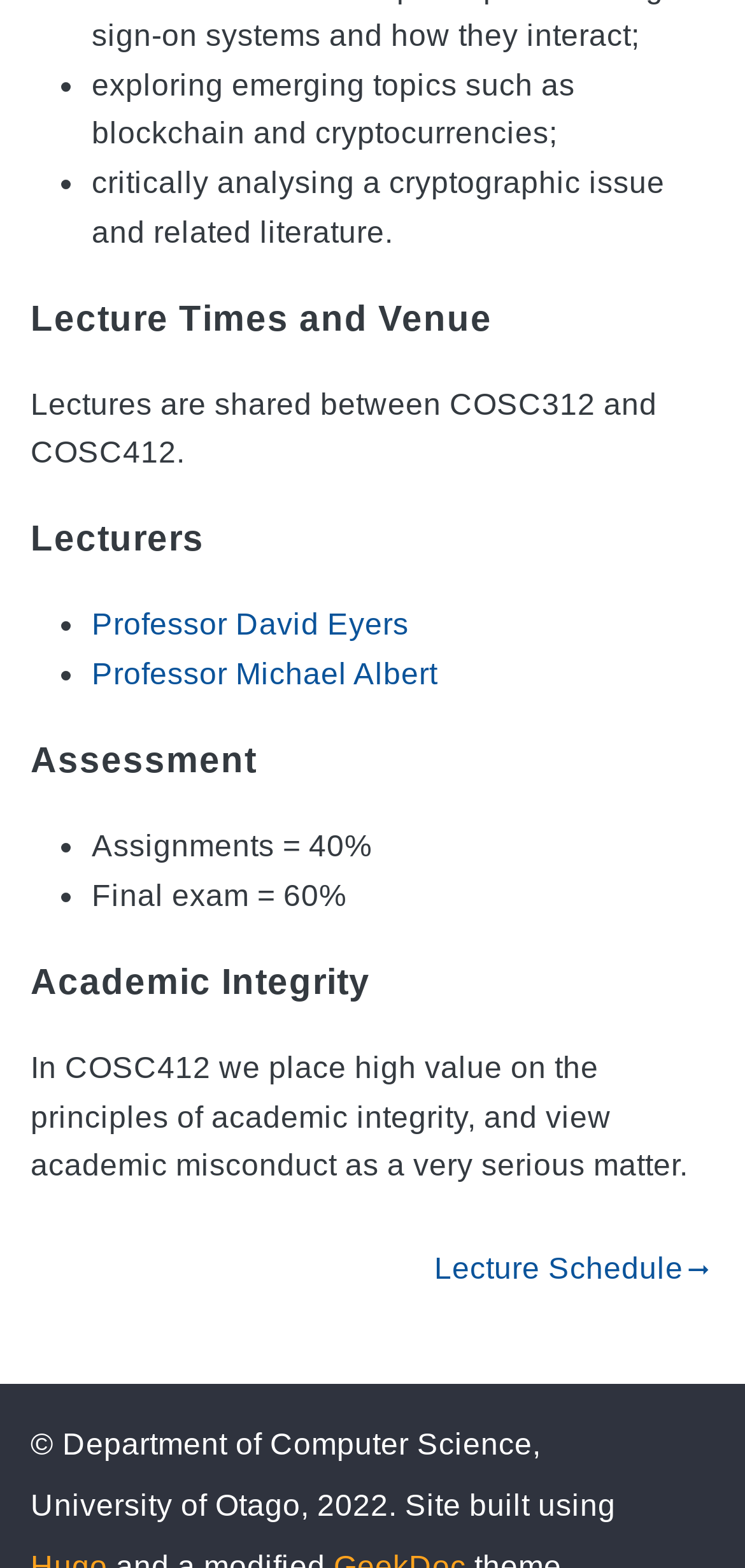What is the topic of the lecture?
Provide an in-depth and detailed answer to the question.

The topic of the lecture can be inferred from the static text 'exploring emerging topics such as blockchain and cryptocurrencies;' which is one of the bullet points under the lecture description.